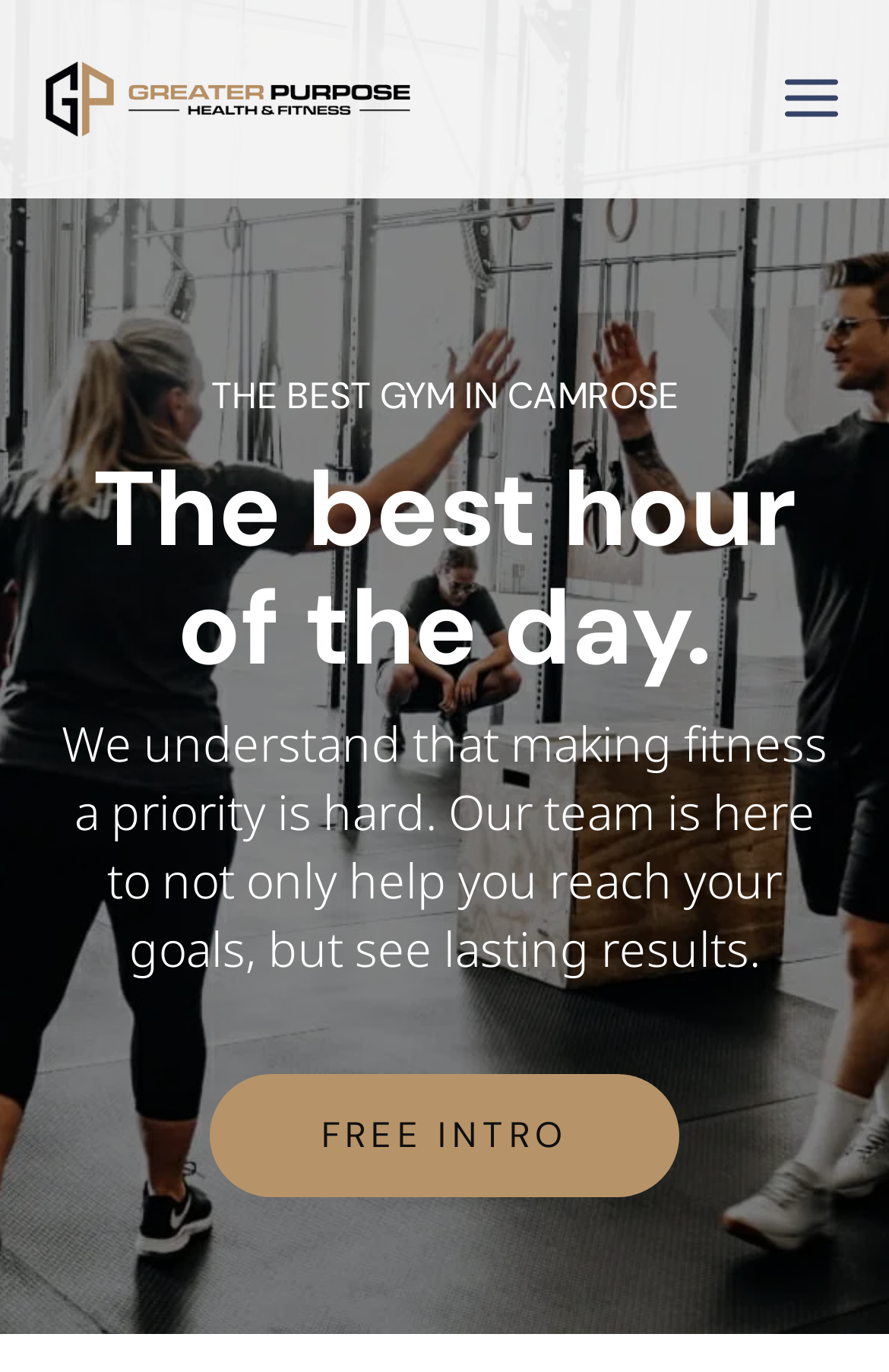What is the main purpose of this gym?
Based on the visual content, answer with a single word or a brief phrase.

To help reach fitness goals